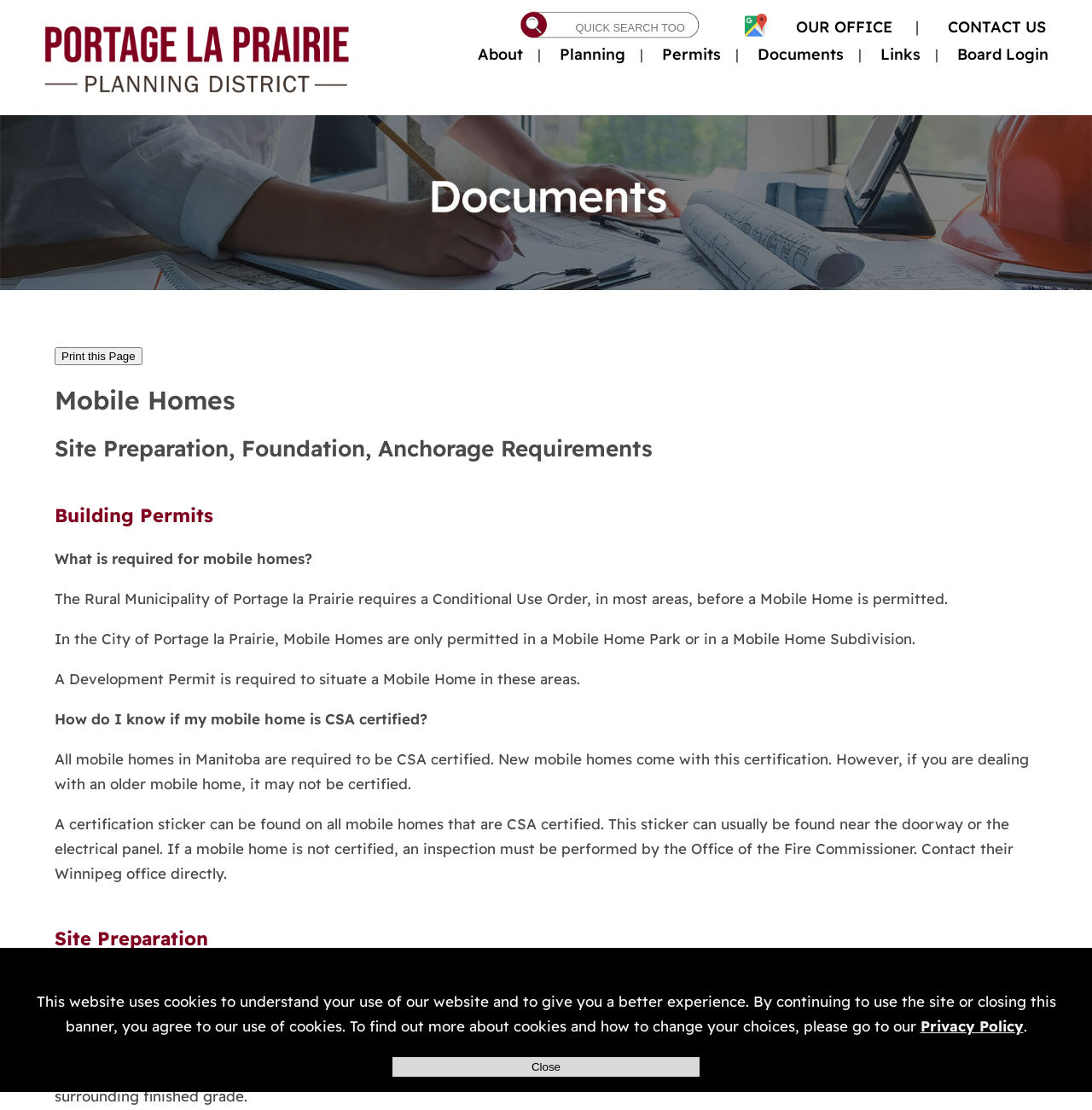Please determine the bounding box coordinates of the area that needs to be clicked to complete this task: 'Click the 'OUR OFFICE' link'. The coordinates must be four float numbers between 0 and 1, formatted as [left, top, right, bottom].

[0.719, 0.009, 0.818, 0.038]